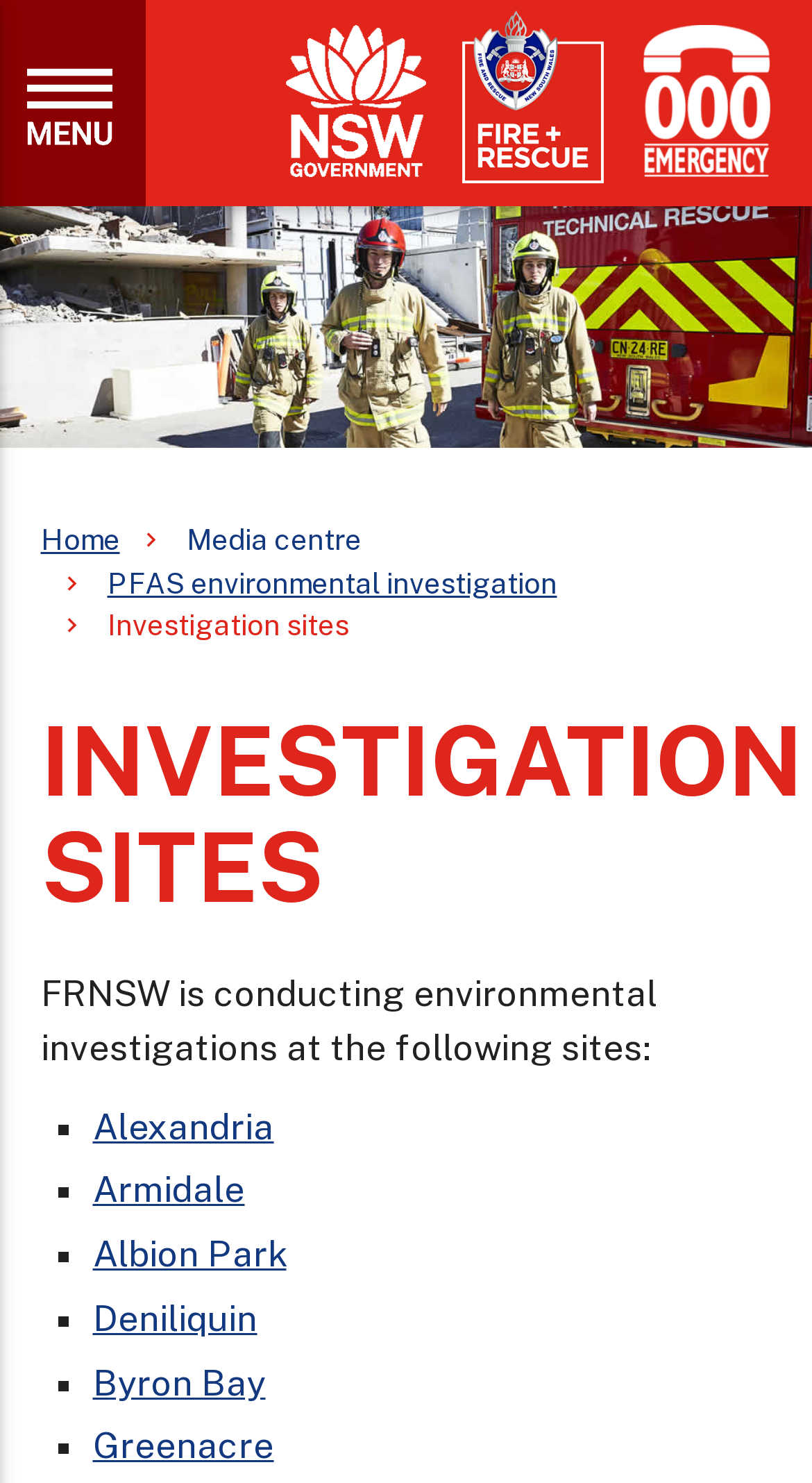Please provide a comprehensive answer to the question based on the screenshot: What is the name of the previous page?

I looked at the breadcrumbs list and found that the previous page is 'Media centre', which is indicated by a static text element.